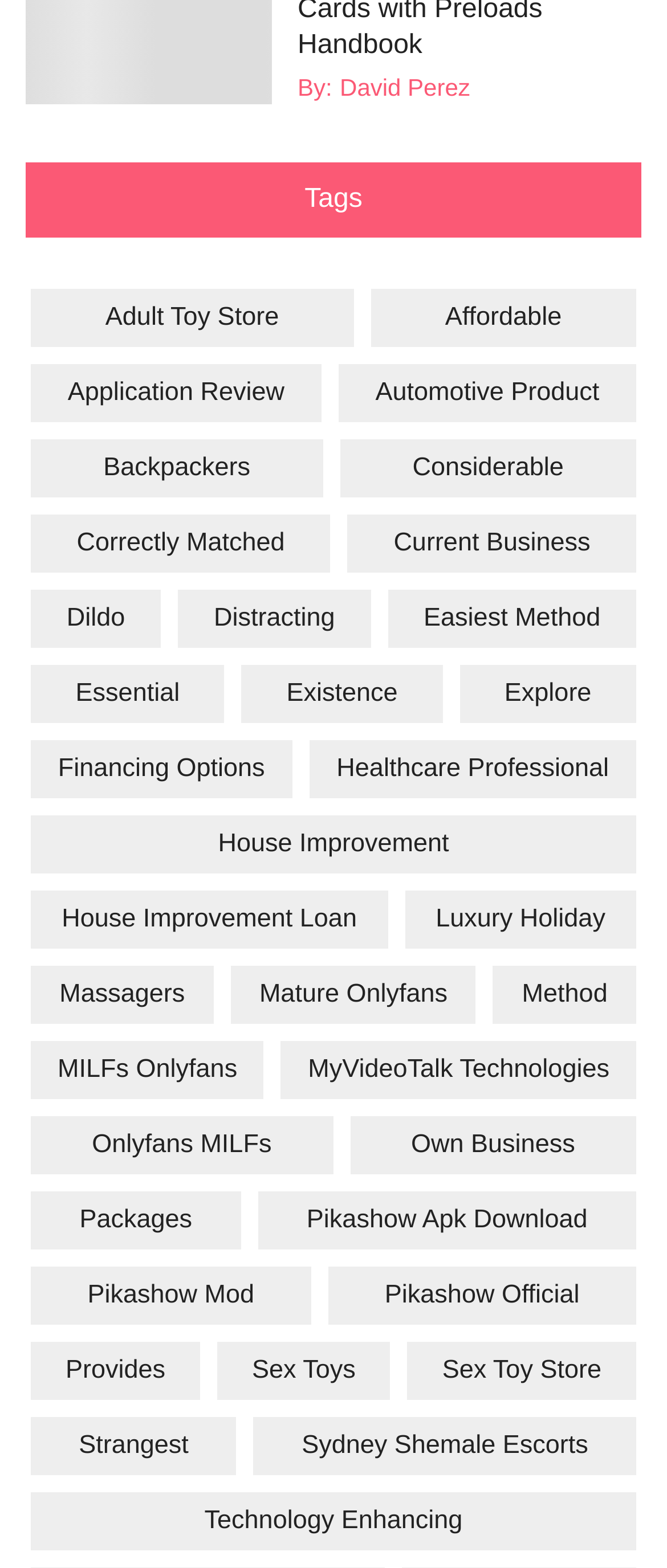How many tags are listed on this webpage?
Based on the visual content, answer with a single word or a brief phrase.

28